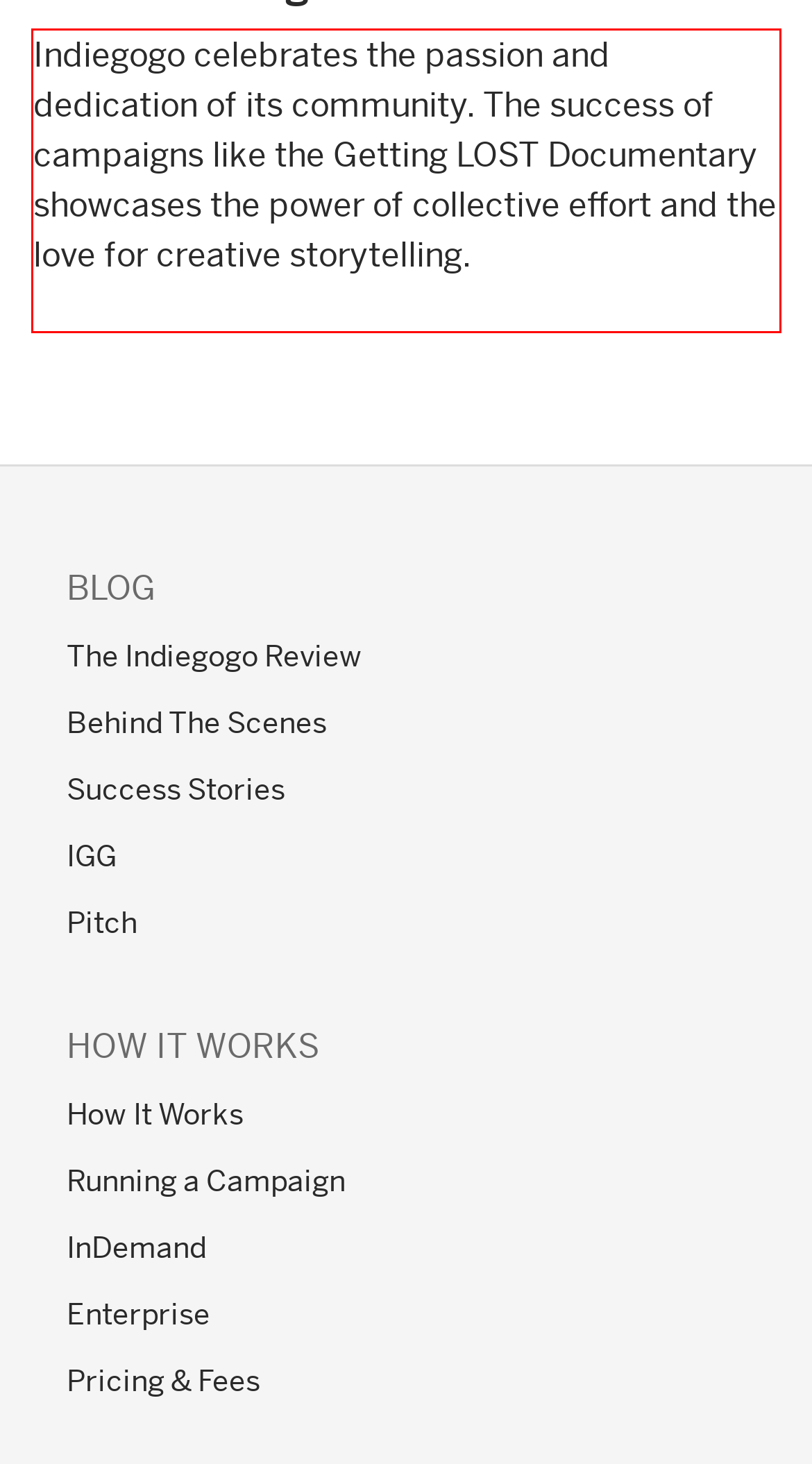View the screenshot of the webpage and identify the UI element surrounded by a red bounding box. Extract the text contained within this red bounding box.

Indiegogo celebrates the passion and dedication of its community. The success of campaigns like the Getting LOST Documentary showcases the power of collective effort and the love for creative storytelling.